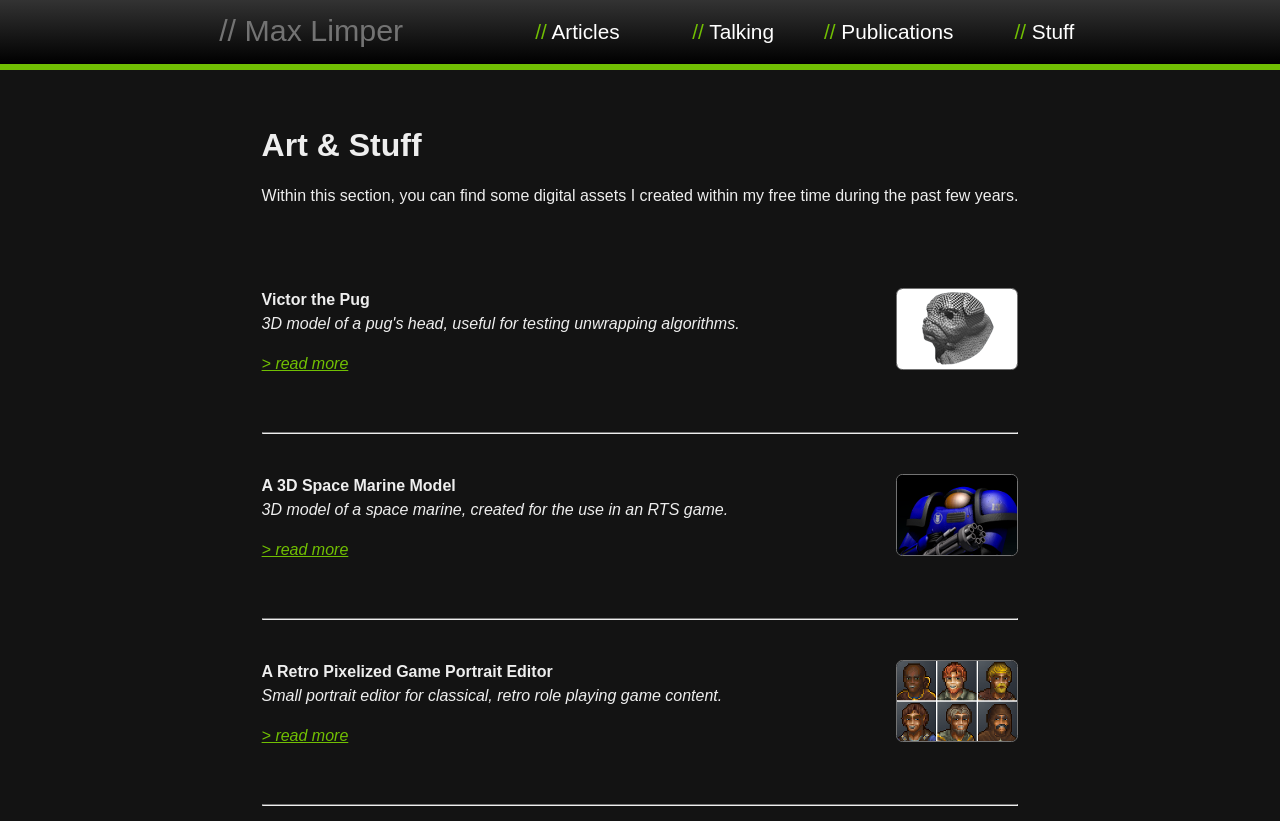Find the bounding box of the UI element described as follows: "english homework help".

None